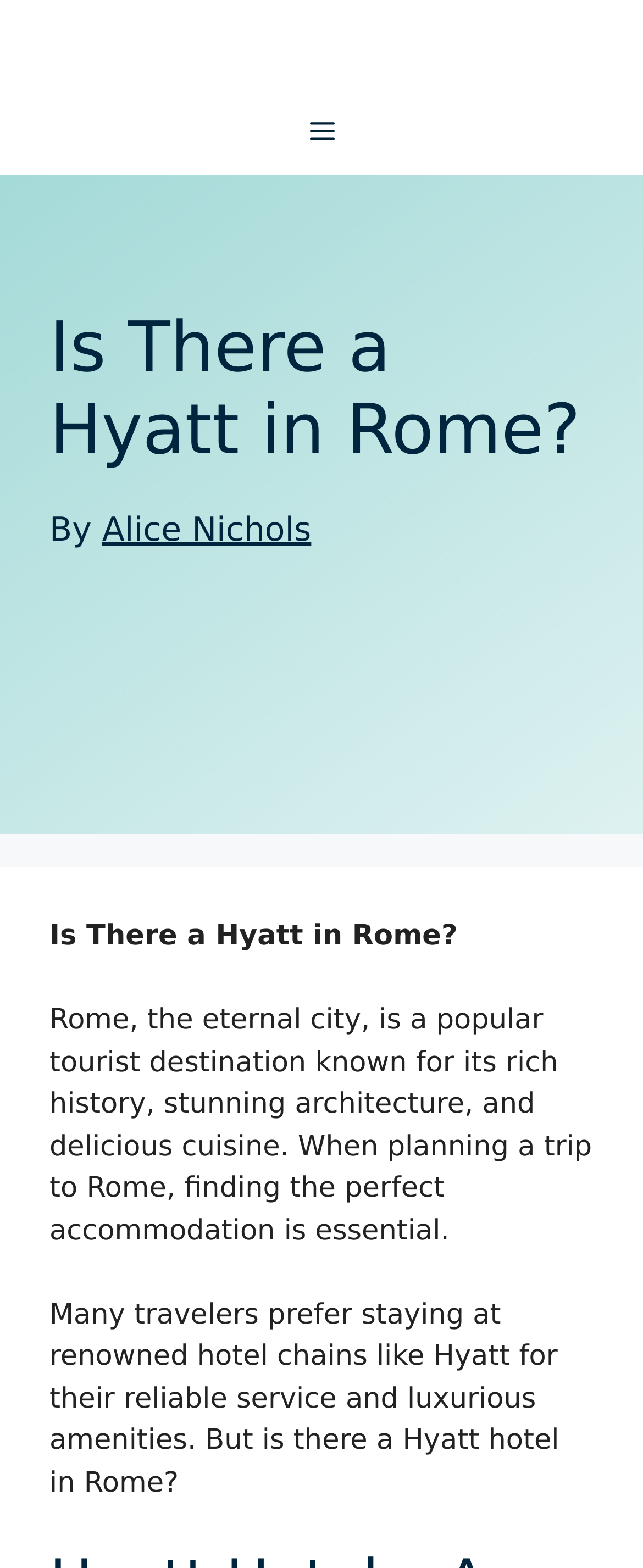What is Rome known for?
Please provide a detailed and thorough answer to the question.

According to the text, Rome is known for its rich history, stunning architecture, and delicious cuisine, as mentioned in the sentence 'Rome, the eternal city, is a popular tourist destination known for its rich history, stunning architecture, and delicious cuisine.'.